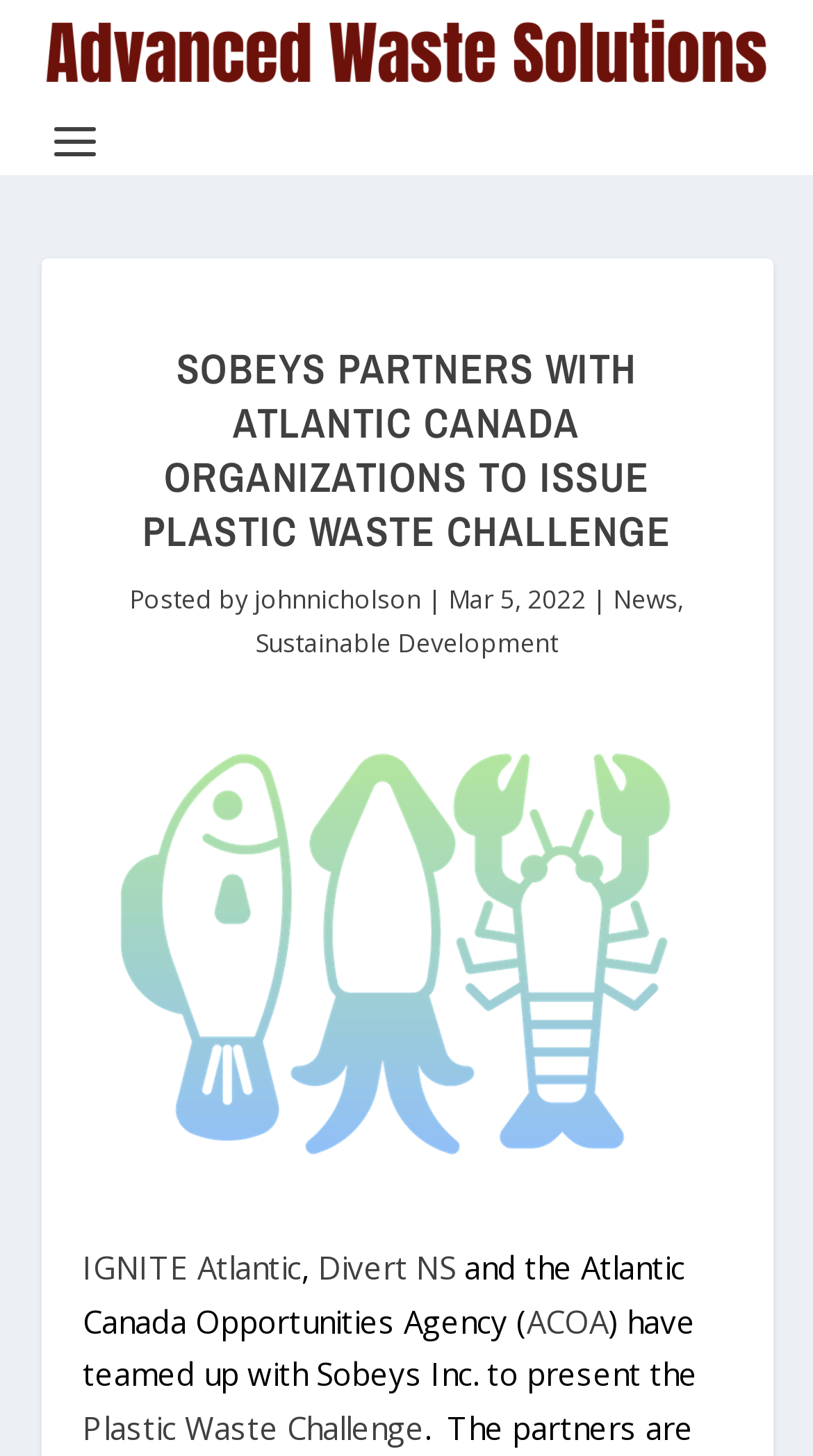Based on the element description: "Plastic Waste Challenge", identify the bounding box coordinates for this UI element. The coordinates must be four float numbers between 0 and 1, listed as [left, top, right, bottom].

[0.101, 0.966, 0.522, 0.995]